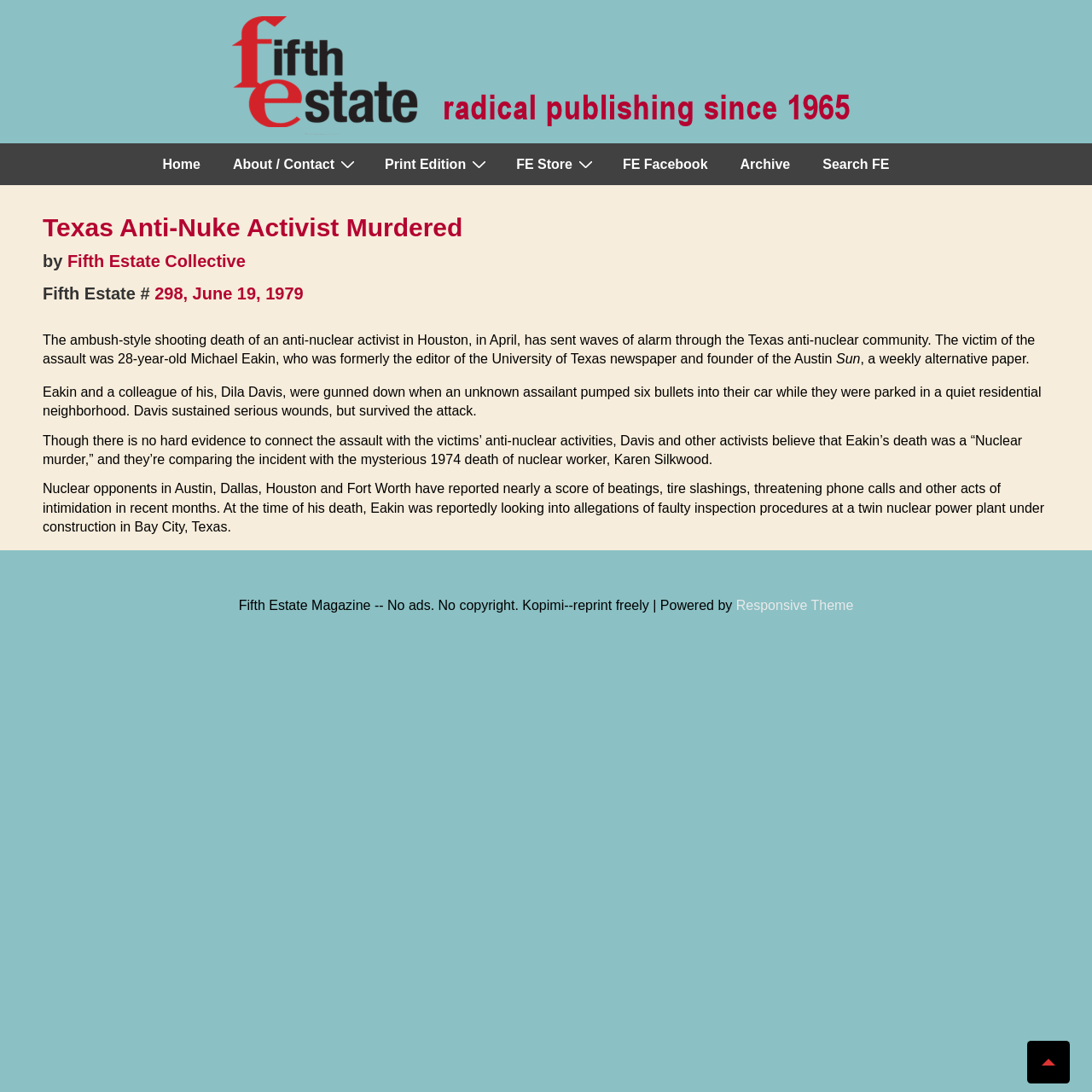Select the bounding box coordinates of the element I need to click to carry out the following instruction: "Scroll to Top".

[0.941, 0.953, 0.98, 0.992]